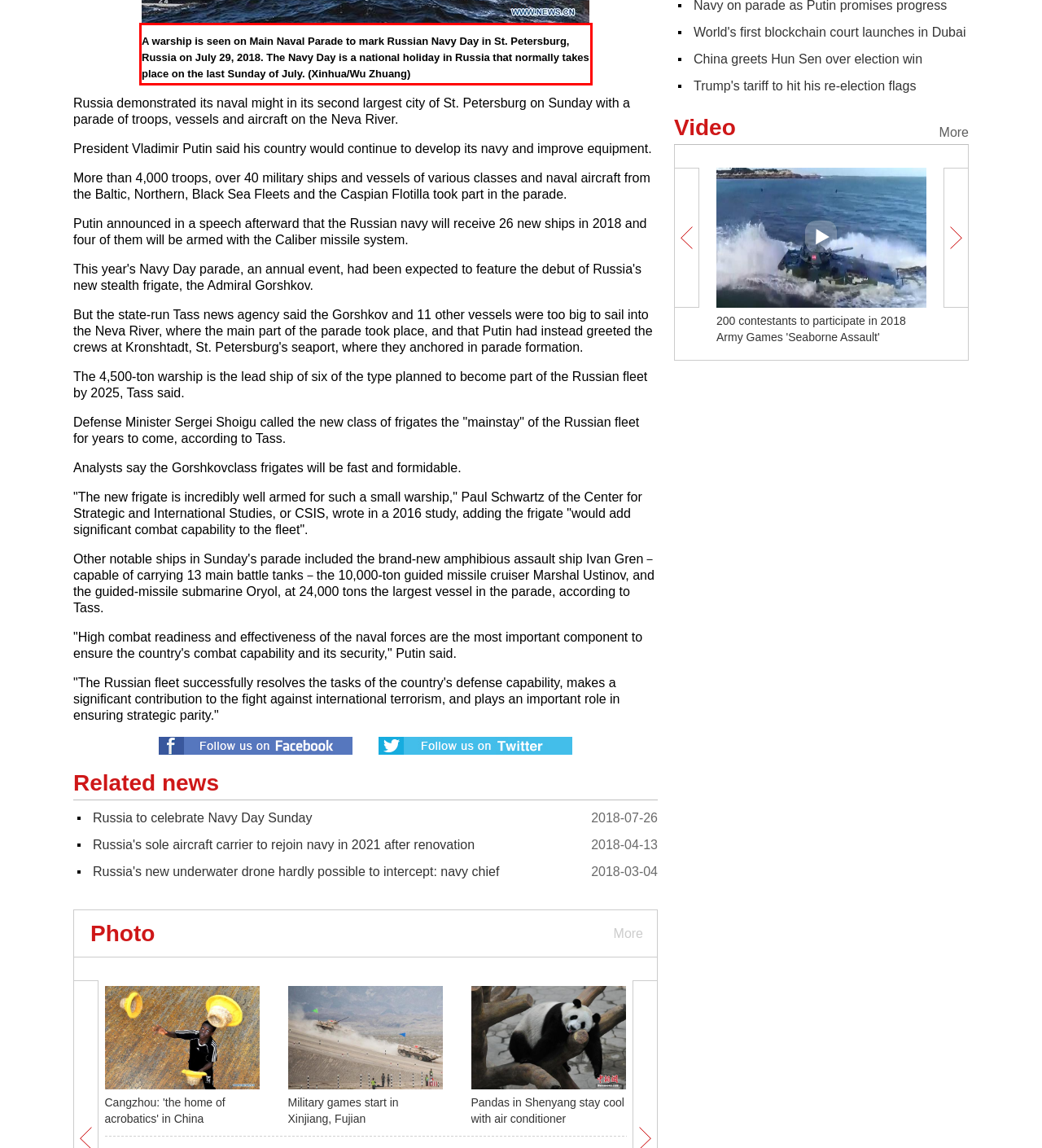Please use OCR to extract the text content from the red bounding box in the provided webpage screenshot.

A warship is seen on Main Naval Parade to mark Russian Navy Day in St. Petersburg, Russia on July 29, 2018. The Navy Day is a national holiday in Russia that normally takes place on the last Sunday of July. (Xinhua/Wu Zhuang)